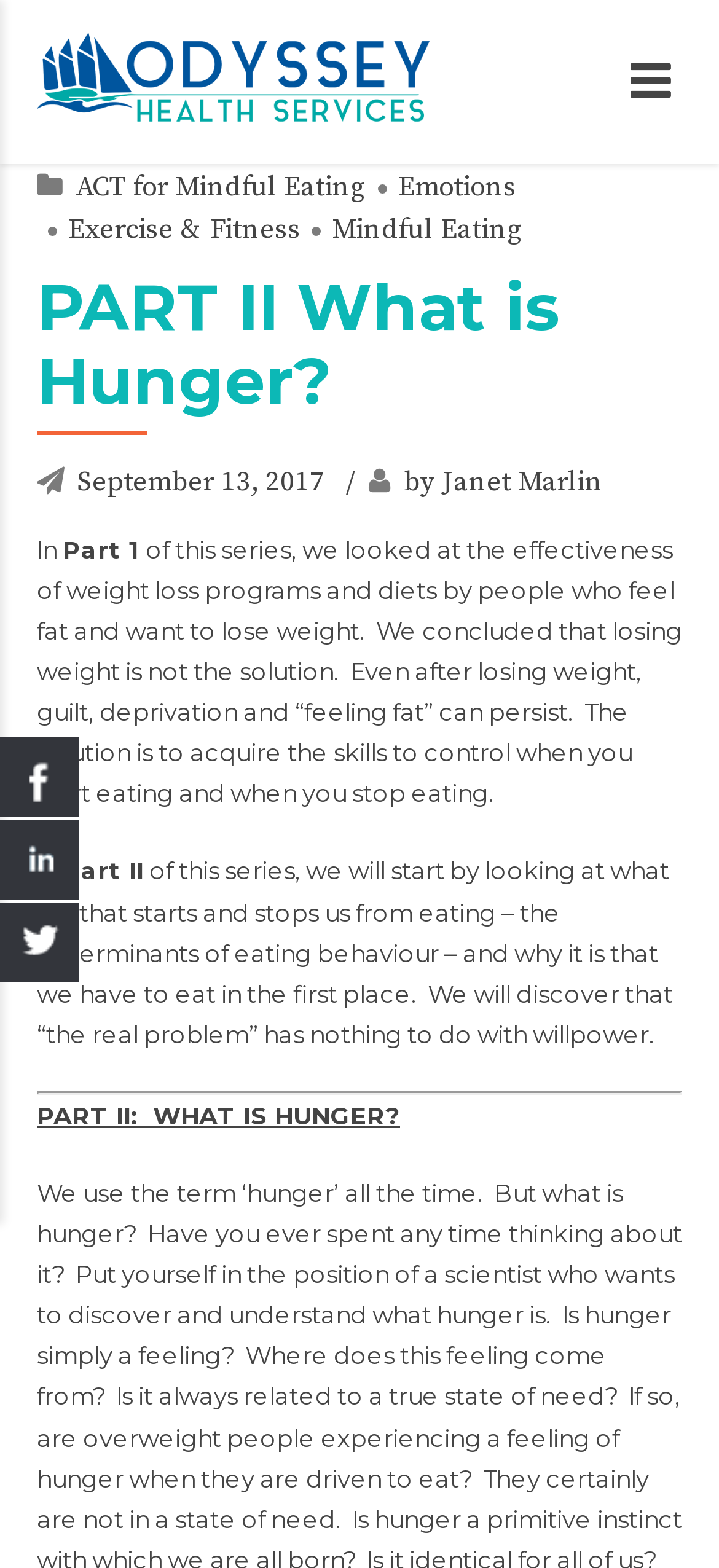Can you locate the main headline on this webpage and provide its text content?

PART II What is Hunger?